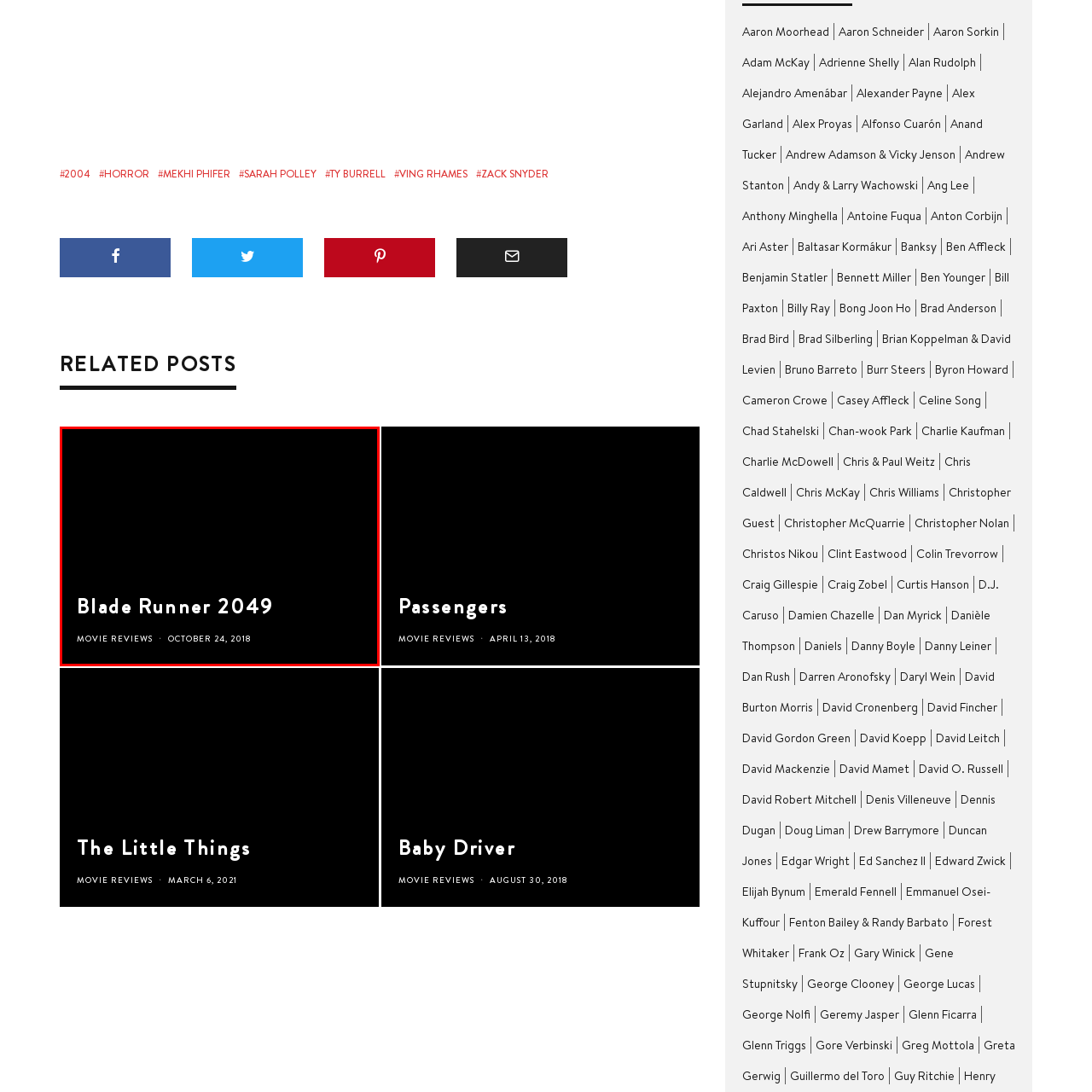Direct your attention to the image within the red boundary and answer the question with a single word or phrase:
What is the date of the movie review?

October 24, 2018